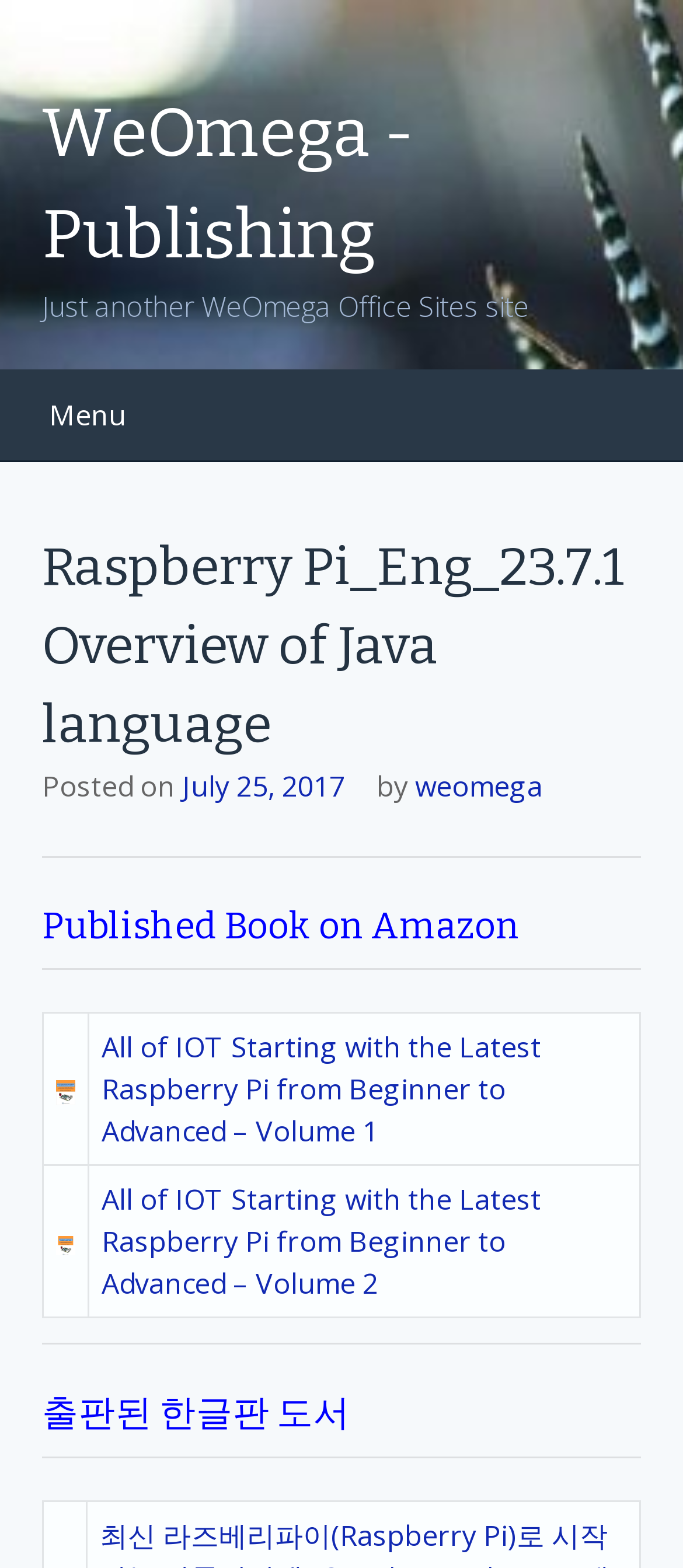Locate the bounding box coordinates for the element described below: "Menu". The coordinates must be four float values between 0 and 1, formatted as [left, top, right, bottom].

[0.036, 0.236, 0.221, 0.294]